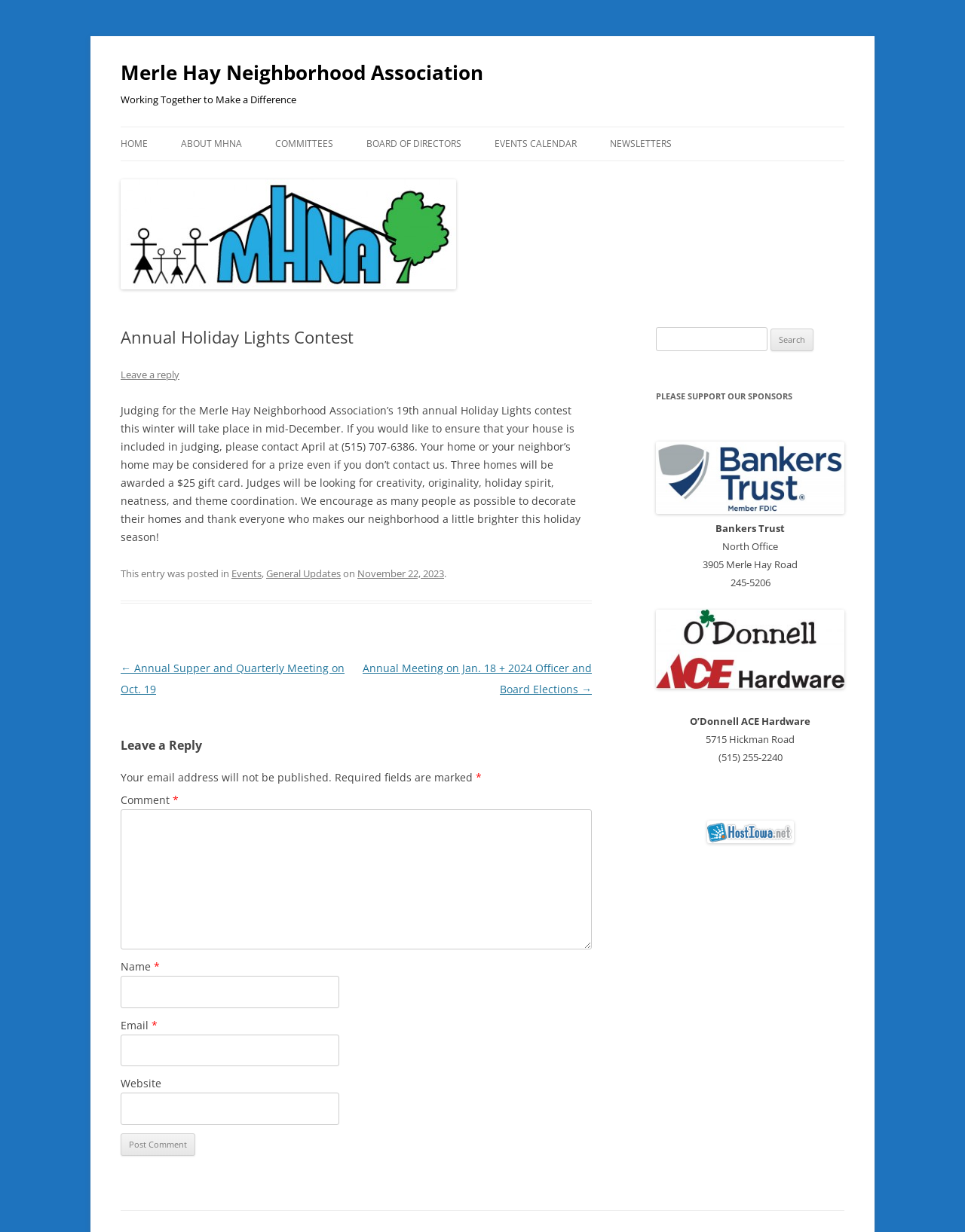Offer a meticulous caption that includes all visible features of the webpage.

The webpage is about the Merle Hay Neighborhood Association's Annual Holiday Lights Contest. At the top, there is a heading with the association's name, followed by a link to the association's homepage. Below that, there is a heading that reads "Working Together to Make a Difference". 

On the top navigation bar, there are links to different sections of the website, including "HOME", "ABOUT MHNA", "COMMITTEES", "BOARD OF DIRECTORS", "EVENTS CALENDAR", and "NEWSLETTERS". 

The main content of the page is an article about the Annual Holiday Lights Contest. The article is divided into two sections: the contest details and the post navigation. The contest details section explains the judging process, the criteria for winning, and how to participate. There is also a link to leave a reply at the end of the section.

The post navigation section has links to previous and next posts, including the "Annual Supper and Quarterly Meeting on Oct. 19" and the "Annual Meeting on Jan. 18 + 2024 Officer and Board Elections".

Below the article, there is a comment section where users can leave their comments. The section includes fields for name, email, website, and comment, as well as a "Post Comment" button.

On the right side of the page, there is a complementary section that includes a search bar and a list of sponsors. The search bar allows users to search for specific content on the website. The sponsors section includes logos and contact information for Bankers Trust, North Office, O'Donnell ACE Hardware, and hostiowa.